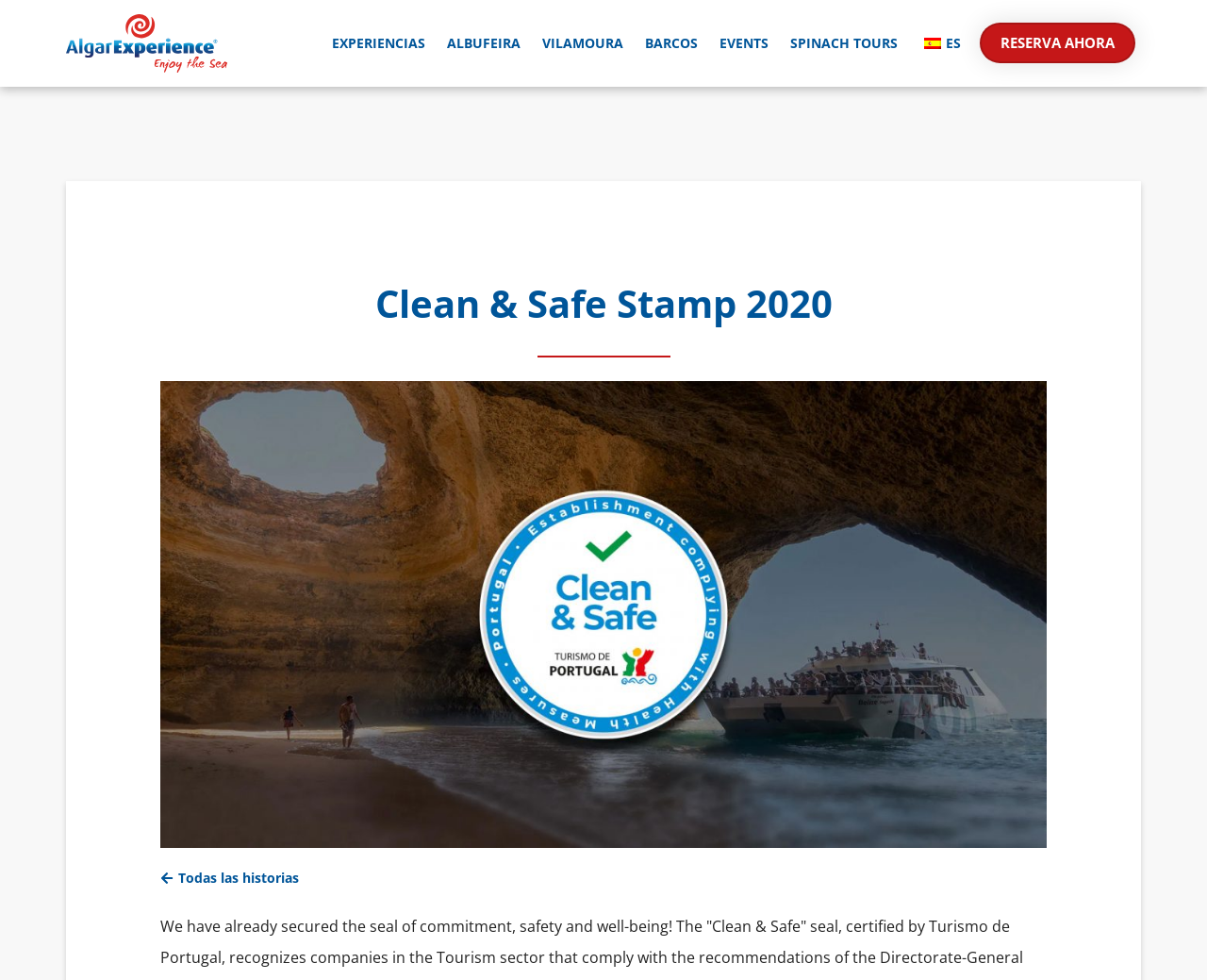Describe all the key features and sections of the webpage thoroughly.

The webpage appears to be a tourism-related website, specifically promoting AlgarExperience, a company that offers experiences in the Algarve region of Portugal. 

At the top left, there is a logo of Experiencias Algarve, which is an image linked to the company's website. Below the logo, there is a navigation menu with several links, including EXPERIENCIAS, ALBUFEIRA, VILAMOURA, BARCOS, EVENTS, SPINACH TOURS, and a language selection option, es_ES ES, which is accompanied by a small flag icon. 

The main content of the webpage is focused on the "Clean & Safe" stamp, a certification from Turismo de Portugal that recognizes companies in the tourism sector that comply with certain recommendations. There is a heading that reads "Clean & Safe Stamp 2020" and a large image of the certification stamp below it. 

On the right side of the page, there is a prominent call-to-action button, "RESERVA AHORA" (Reserve Now), which is likely a booking or reservation link. 

At the bottom of the page, there is a link to "Todas las historias" (All Stories), which may lead to a blog or news section of the website.